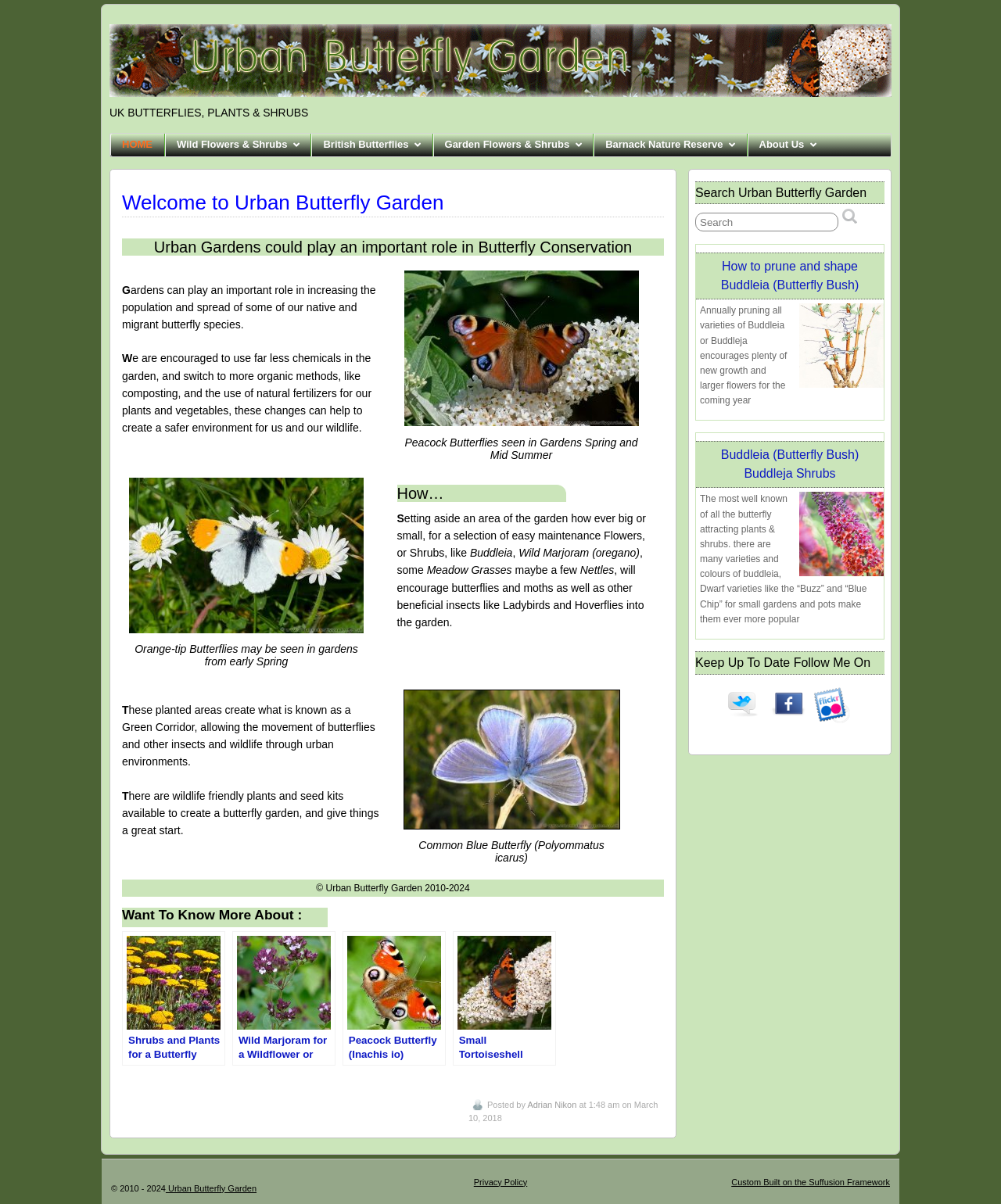Identify the bounding box coordinates necessary to click and complete the given instruction: "Follow on Twitter".

[0.724, 0.57, 0.762, 0.604]